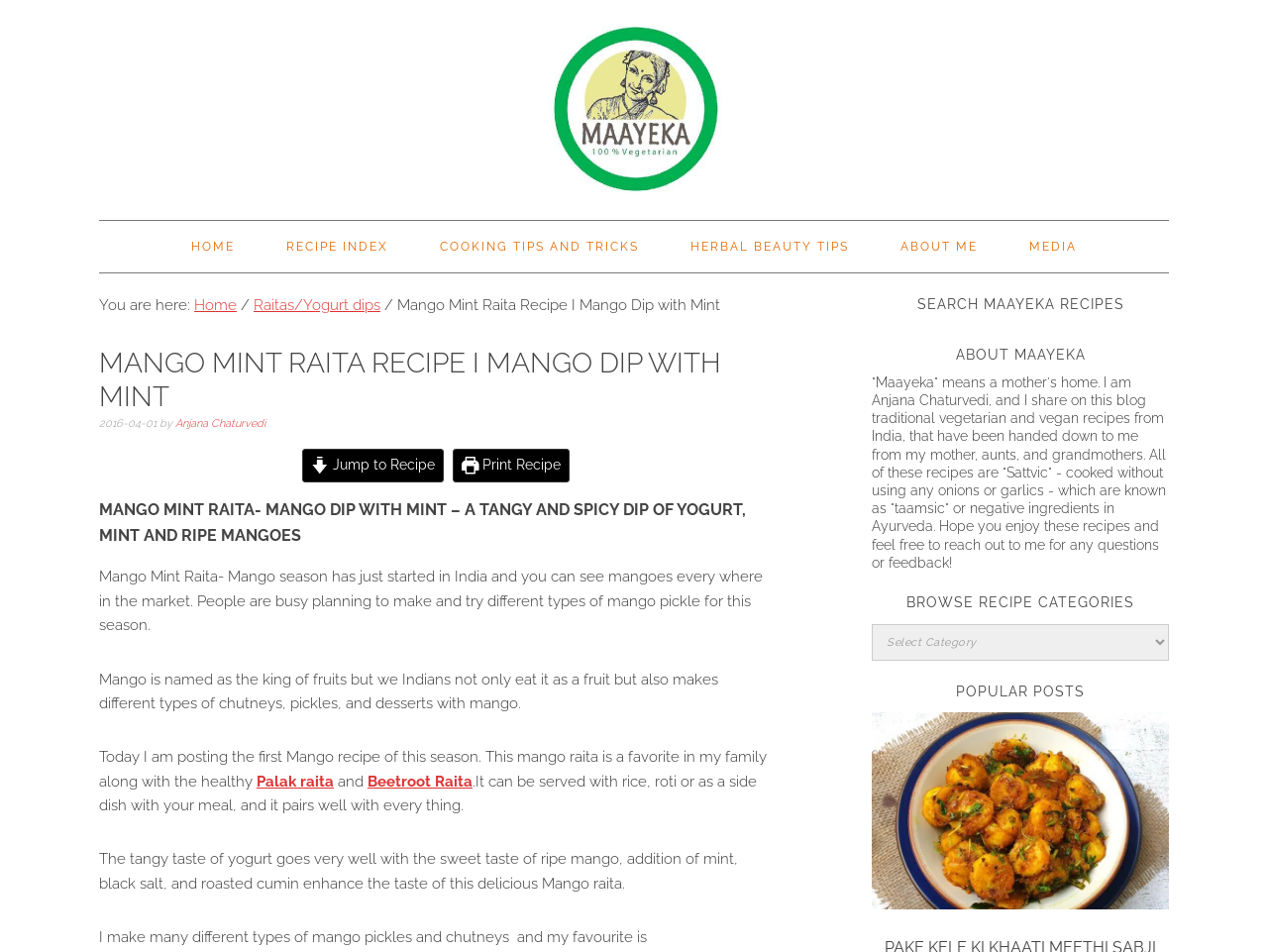Respond to the following question using a concise word or phrase: 
What is the name of the recipe?

Mango Mint Raita